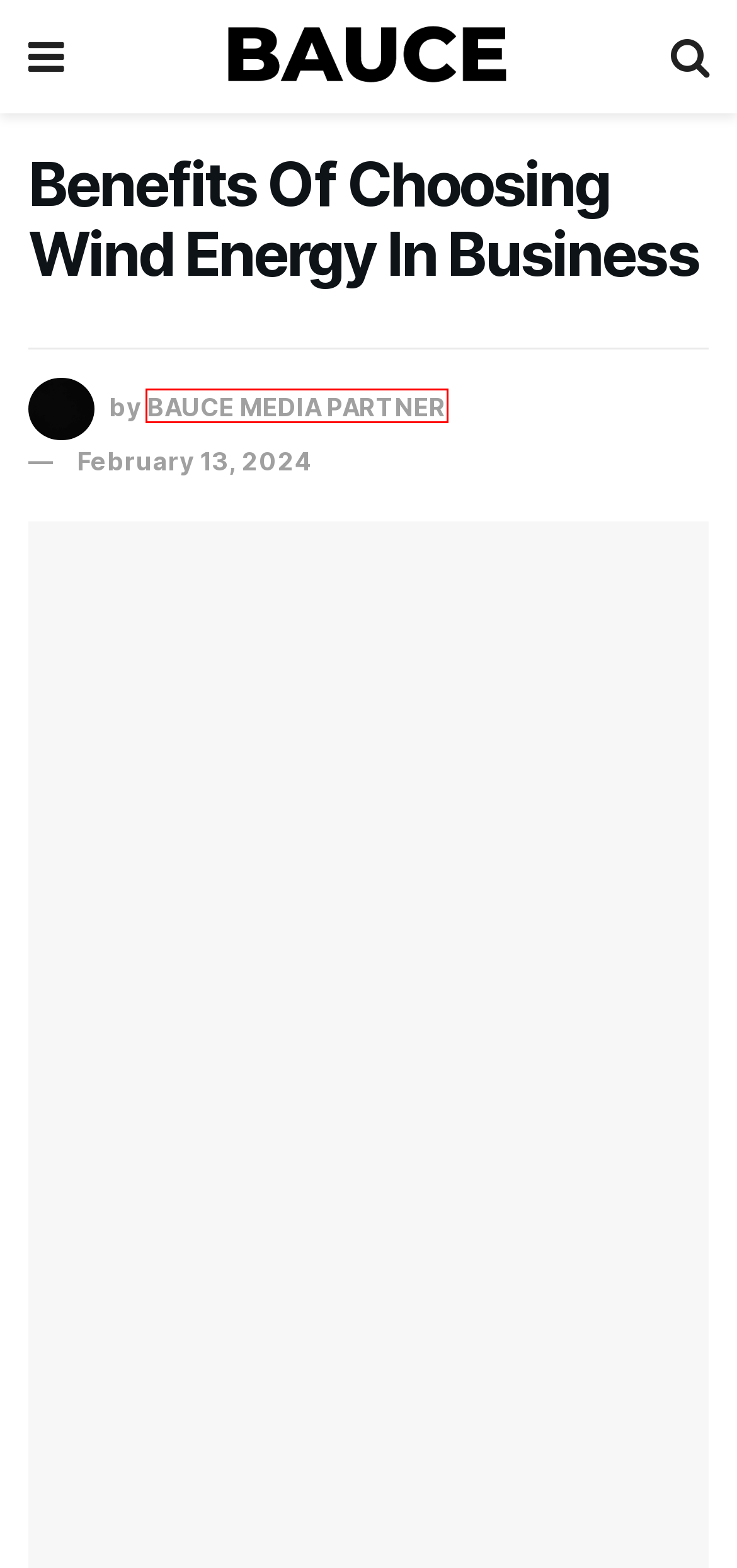Examine the screenshot of a webpage with a red bounding box around an element. Then, select the webpage description that best represents the new page after clicking the highlighted element. Here are the descriptions:
A. BAUCE MEDIA PARTNER, Author at BAUCE
B. Live Archives » BAUCE
C. BAUCE | A lifestyle site for self-made women
D. A Roommate’s Haven: How to Make Your Spare Room Comfortable for Roommates
E. Contact
F. Motivation for Ambitious Women - How to Stay Inspired
G. BAUCE Magazine is Hiring
H. Hustle Archives » BAUCE

A